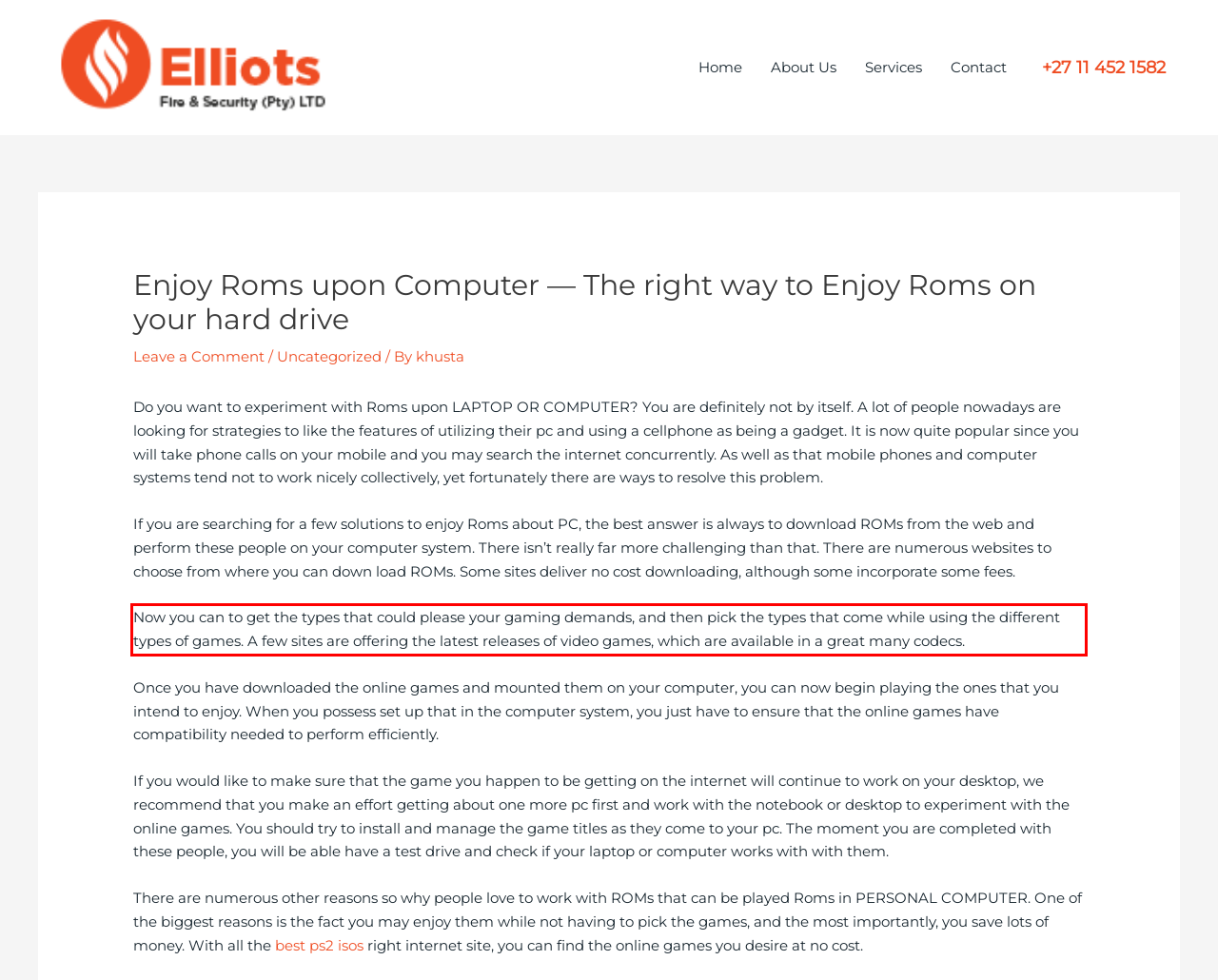Review the webpage screenshot provided, and perform OCR to extract the text from the red bounding box.

Now you can to get the types that could please your gaming demands, and then pick the types that come while using the different types of games. A few sites are offering the latest releases of video games, which are available in a great many codecs.